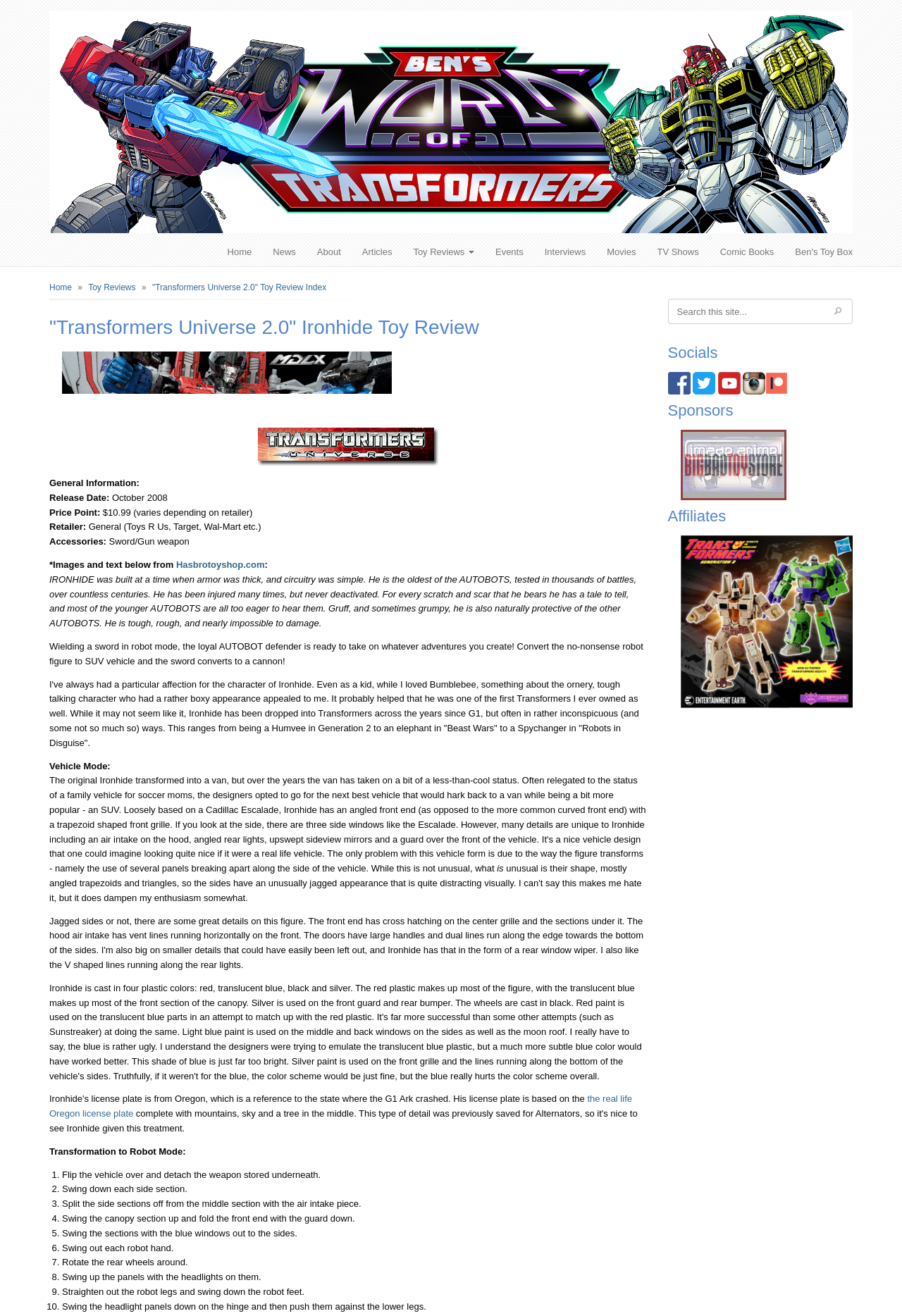What is the retailer of the toy?
Based on the image, give a one-word or short phrase answer.

General